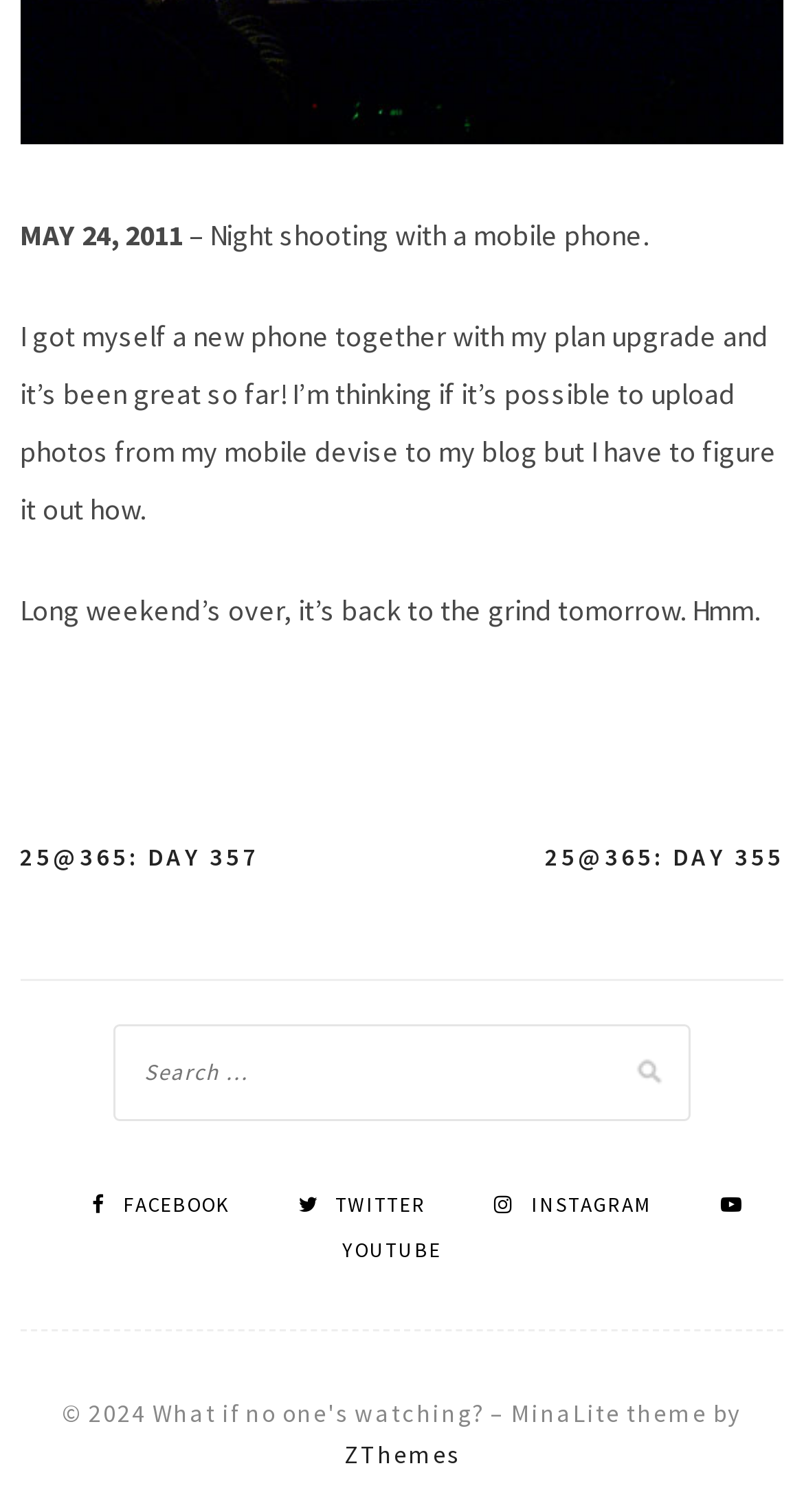Locate the bounding box of the UI element with the following description: "25@365: Day 355".

[0.678, 0.553, 0.975, 0.58]